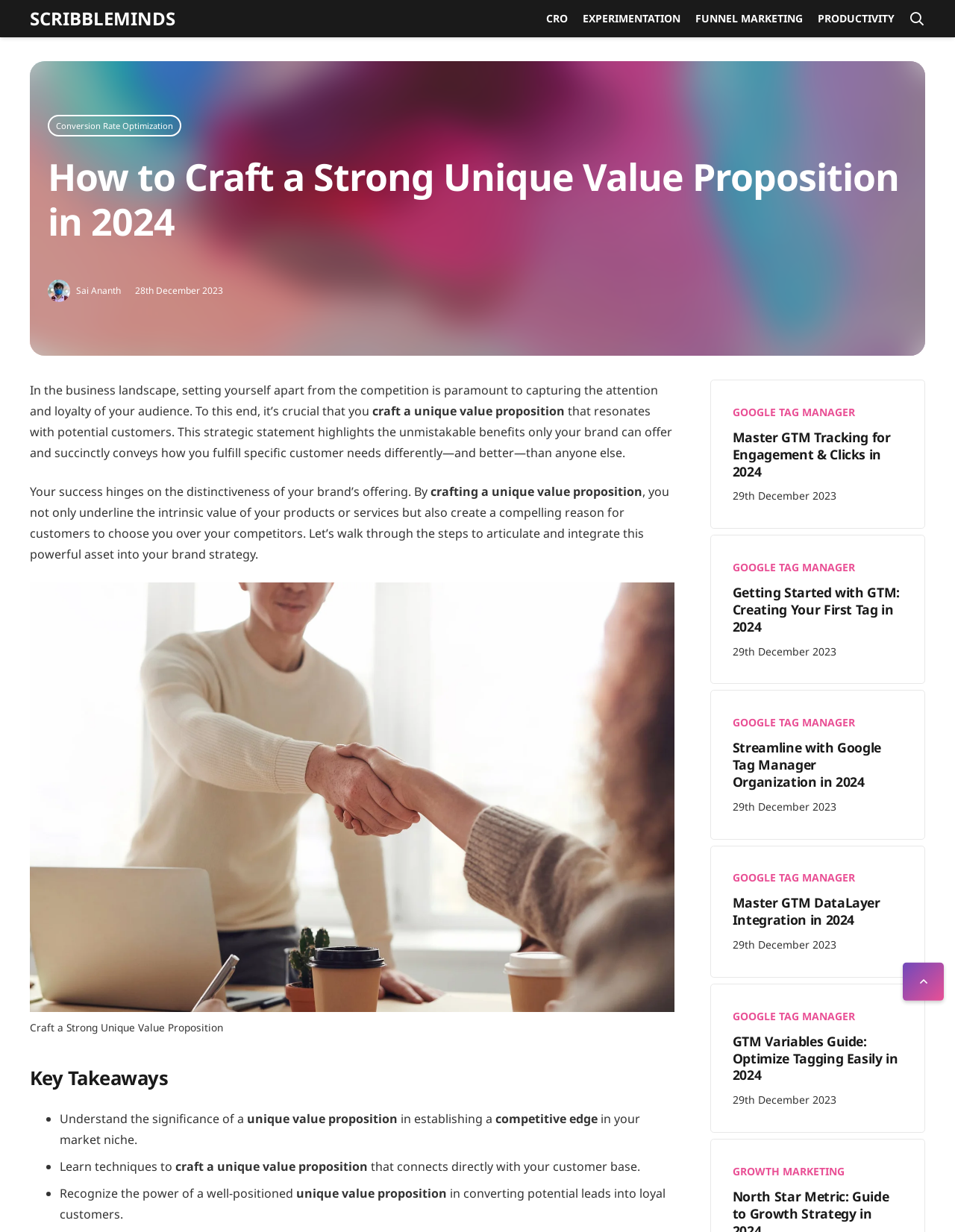Generate a thorough description of the webpage.

The webpage is about crafting a unique value proposition to differentiate a brand and captivate its audience. At the top, there is a navigation bar with links to "SCRIBBLEMINDS", "CRO", "EXPERIMENTATION", "FUNNEL MARKETING", and "PRODUCTIVITY". A search button is located at the far right of the navigation bar.

Below the navigation bar, there is a heading that reads "How to Craft a Strong Unique Value Proposition in 2024". The author's name, "Sai Ananth", and the publication date, "28 December 2023", are displayed below the heading.

The main content of the webpage is divided into sections. The first section explains the importance of a unique value proposition in setting a brand apart from its competitors. There is a figure with an image and a caption below it.

The next section is titled "Key Takeaways" and lists three points: understanding the significance of a unique value proposition, learning techniques to craft one, and recognizing its power in converting leads into customers.

Below the "Key Takeaways" section, there are four articles related to Google Tag Manager, each with a heading, a link, and a publication date. The articles are arranged in a vertical list, with the most recent one at the top.

At the very bottom of the webpage, there is a "Back to top" button.